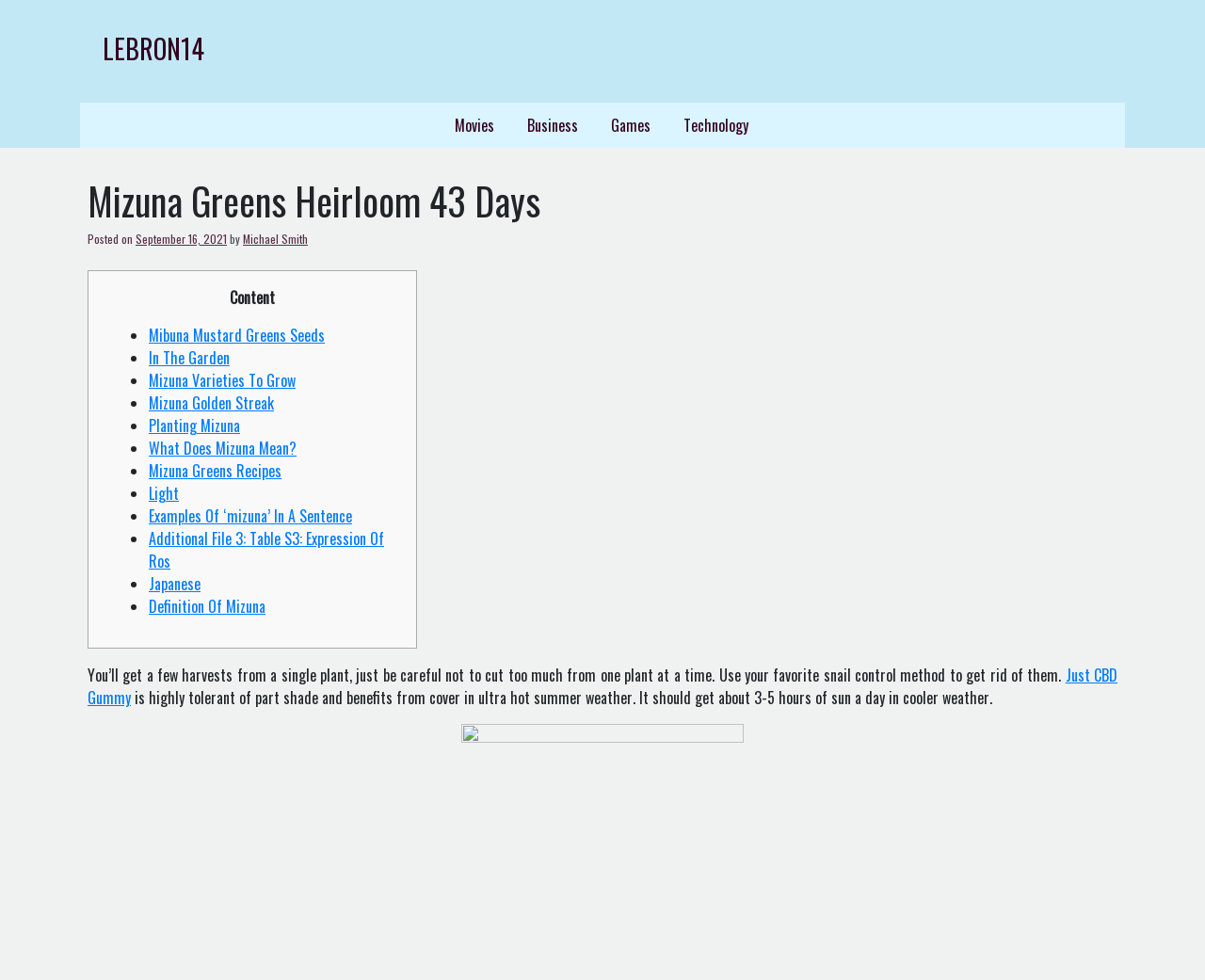Please identify the bounding box coordinates of the area I need to click to accomplish the following instruction: "Click on the link to Movies".

[0.364, 0.105, 0.422, 0.151]